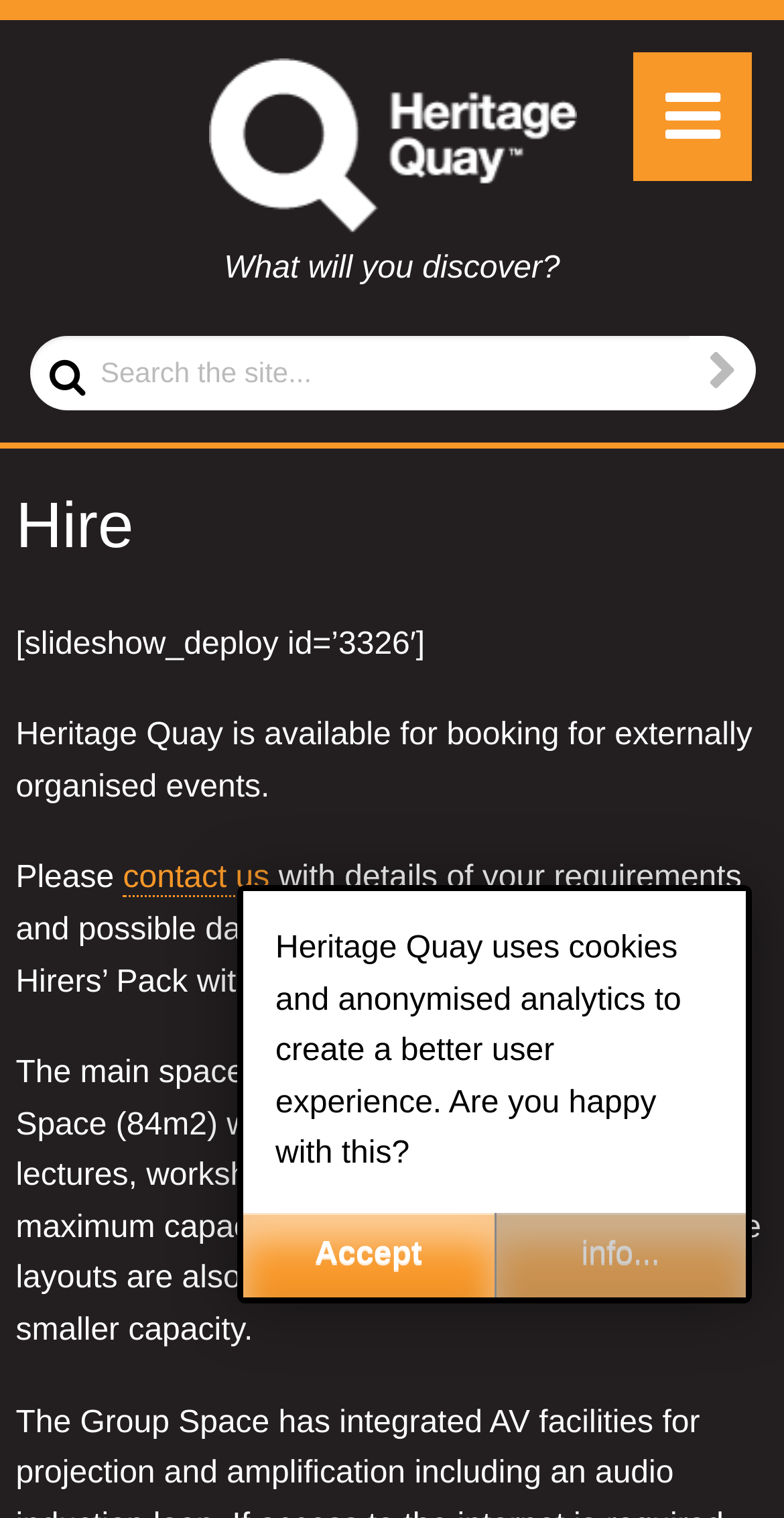Give an extensive and precise description of the webpage.

The webpage is about Heritage Quay, a venue available for hire. At the top, there is a button on the right side, and a heading that reads "Heritage Quay home page" with a link and an image below it. 

Below the heading, there is another heading that asks "What will you discover?" 

On the left side, there is a search box with a placeholder text "Search the site...". Below the search box, there are three social media links: Twitter, Facebook, and Blog.

The main content of the page is divided into sections. The first section has a heading "Hire" and describes the venue's availability for external events. There is a slideshow below the heading, and a paragraph of text that explains the booking process. The text mentions that users need to contact the venue with their requirements and possible dates, and that a Hirers' Pack is required to confirm a booking.

The next section describes the main space available for booking, which is the Group Space, suitable for seminars, lectures, and large meetings. The maximum capacity is 100, and different layouts are possible.

At the bottom of the page, there is a notification about the use of cookies and anonymised analytics, with two buttons: "Accept" and "info...".